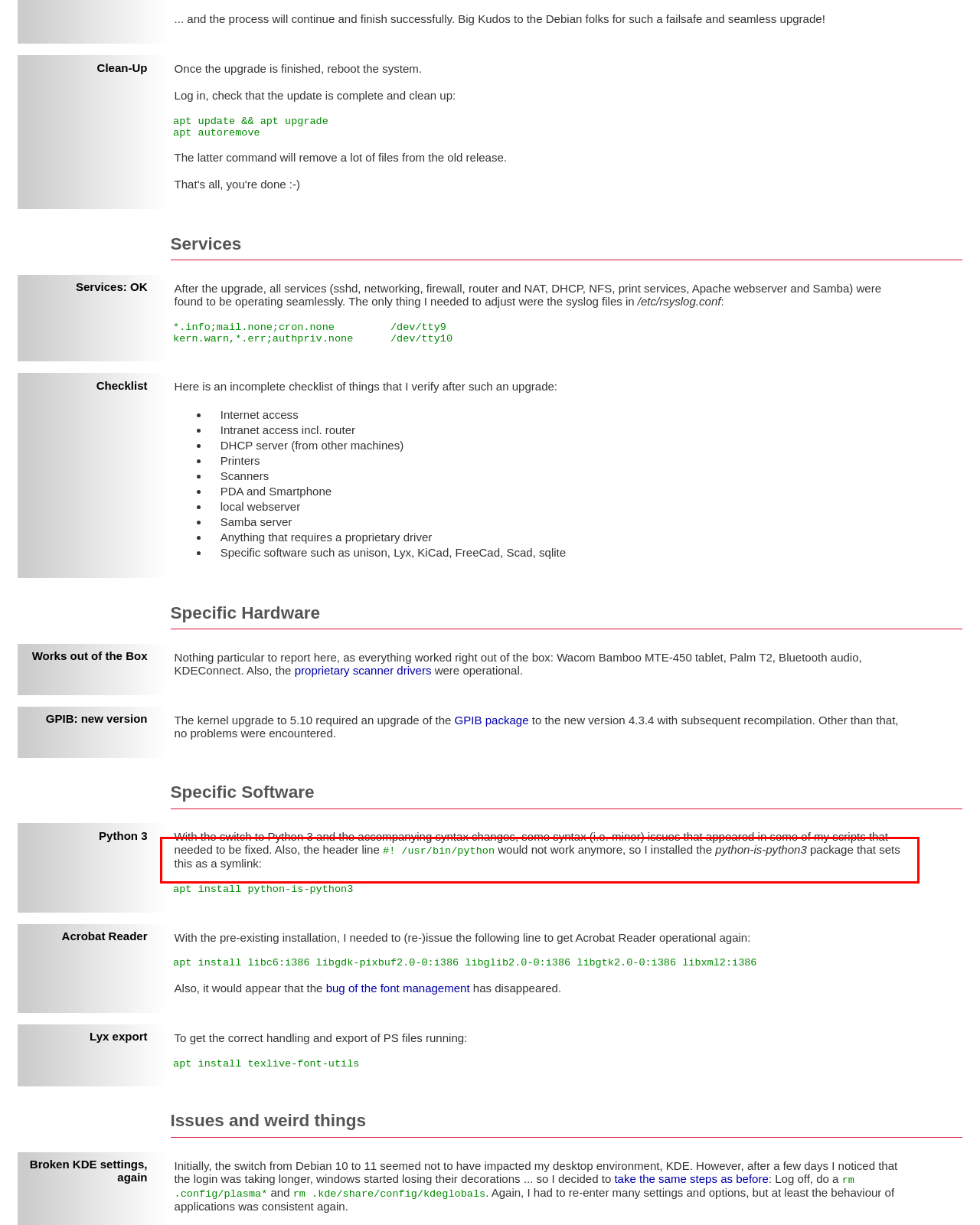Please perform OCR on the UI element surrounded by the red bounding box in the given webpage screenshot and extract its text content.

With the switch to Python 3 and the accompanying syntax changes, some syntax (i.e. minor) issues that appeared in some of my scripts that needed to be fixed. Also, the header line #! /usr/bin/python would not work anymore, so I installed the python-is-python3 package that sets this as a symlink: